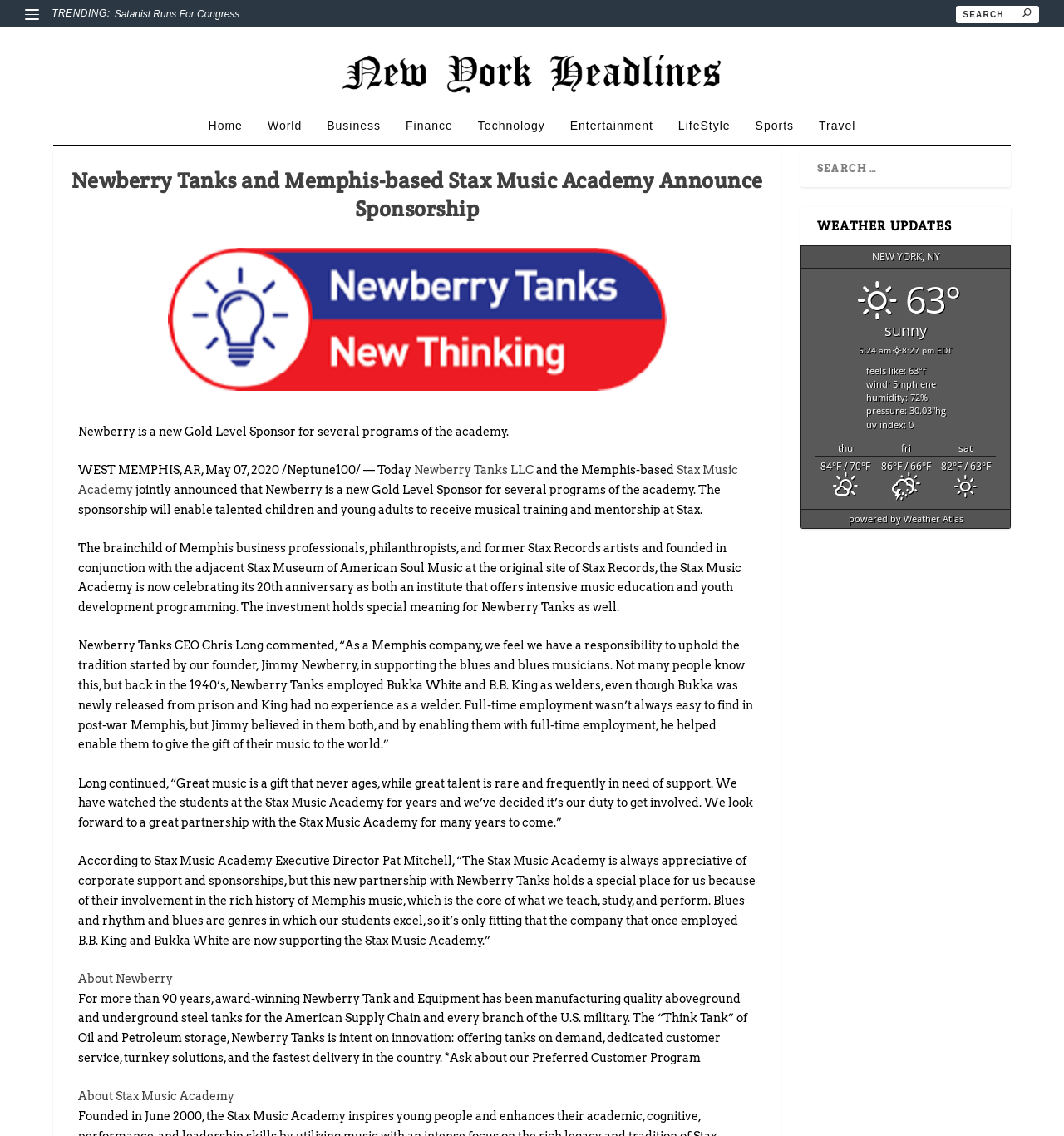What is the name of the company that is sponsoring the music academy?
Can you give a detailed and elaborate answer to the question?

I found the answer by looking at the text content of the webpage, specifically the section that talks about the sponsorship announcement, where it mentions 'Newberry Tanks LLC' as the sponsor.